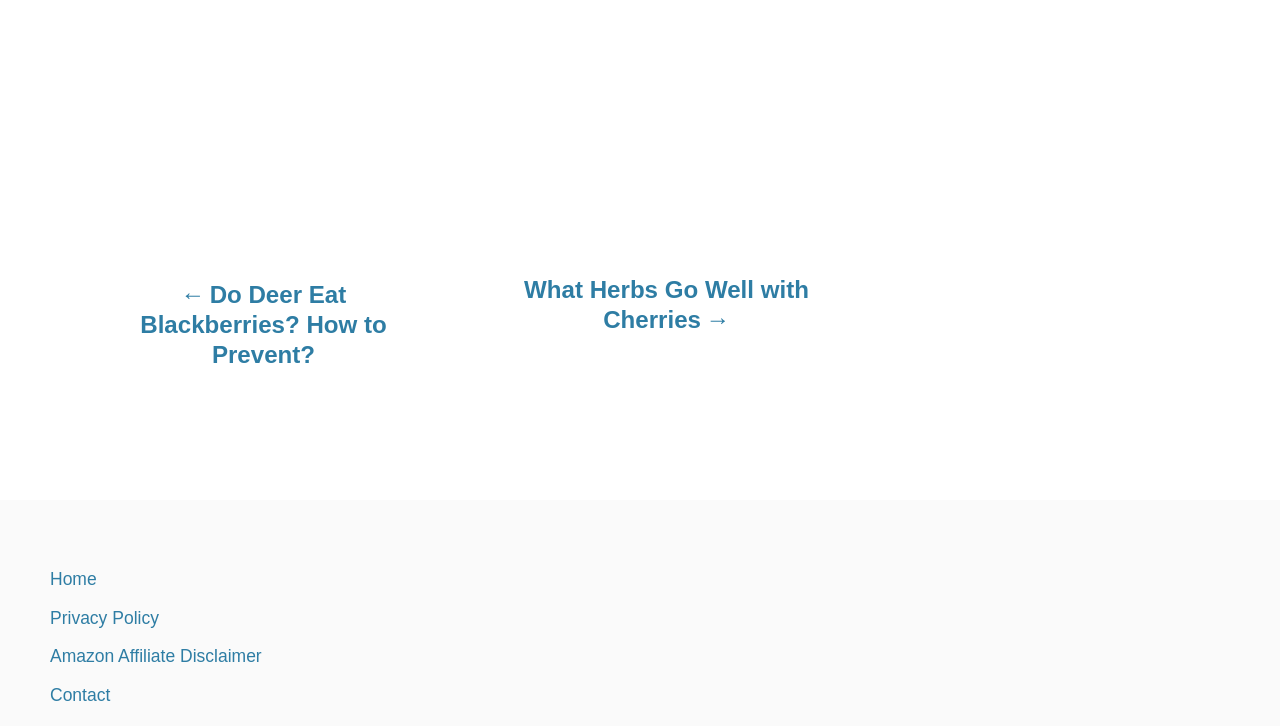What is the purpose of the navigation section?
Using the image as a reference, deliver a detailed and thorough answer to the question.

The navigation section is used to navigate between posts, as indicated by the heading 'Post navigation' and the links to previous and next posts.